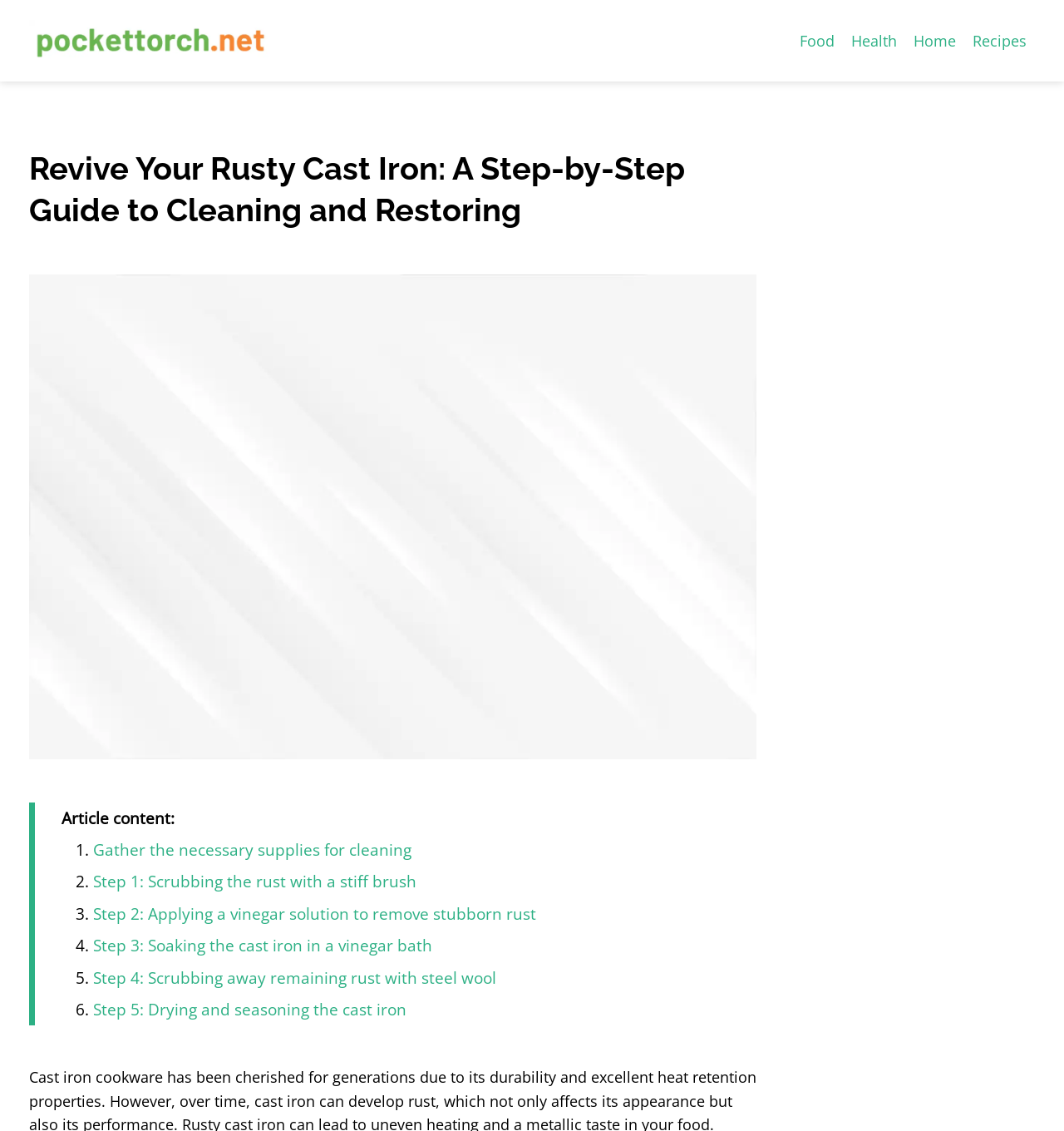Find the bounding box coordinates for the area that should be clicked to accomplish the instruction: "Learn how to Scrubbing the rust with a stiff brush".

[0.088, 0.769, 0.392, 0.789]